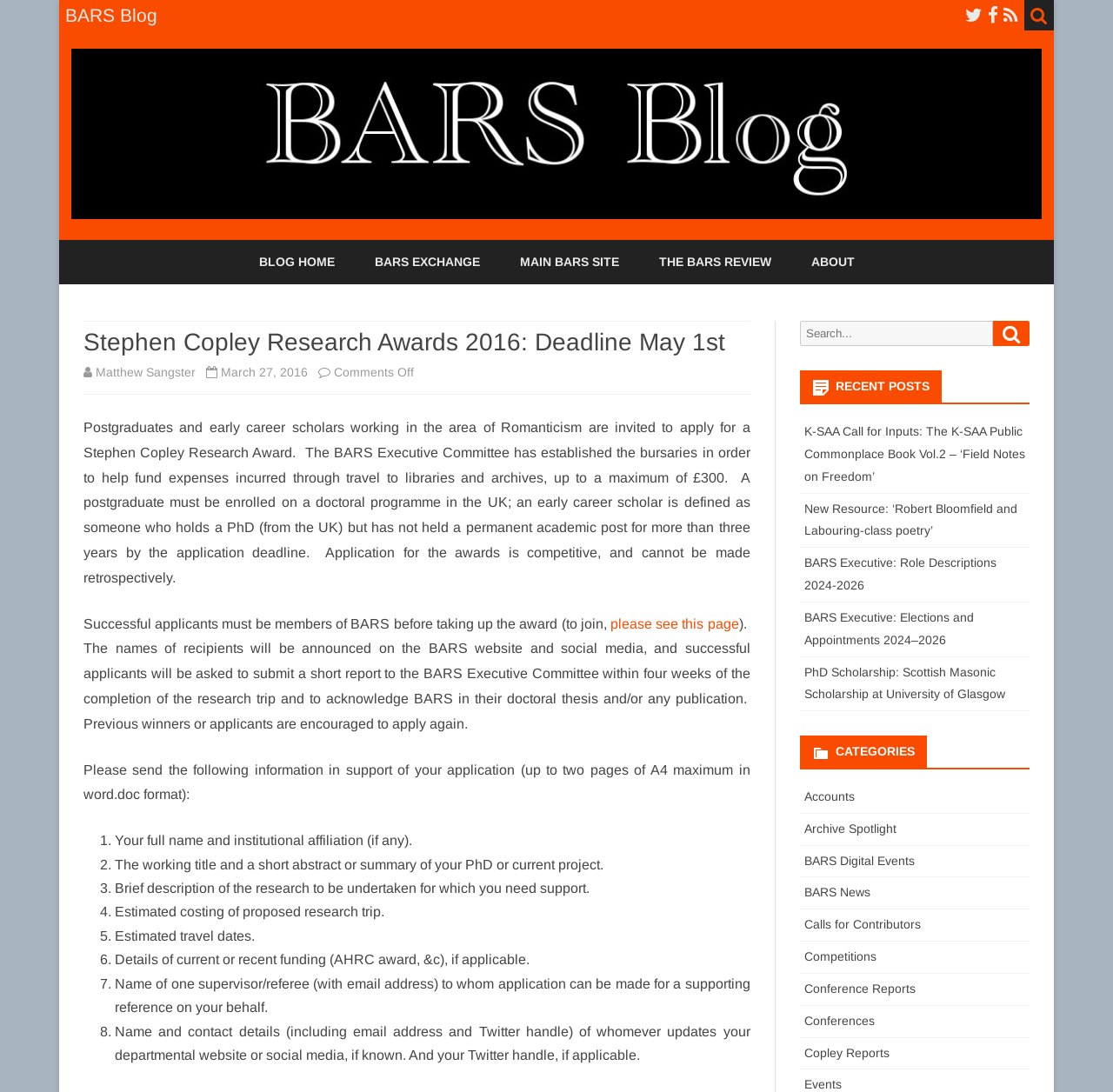Indicate the bounding box coordinates of the element that needs to be clicked to satisfy the following instruction: "Apply for the Stephen Copley Research Award". The coordinates should be four float numbers between 0 and 1, i.e., [left, top, right, bottom].

[0.075, 0.385, 0.674, 0.536]